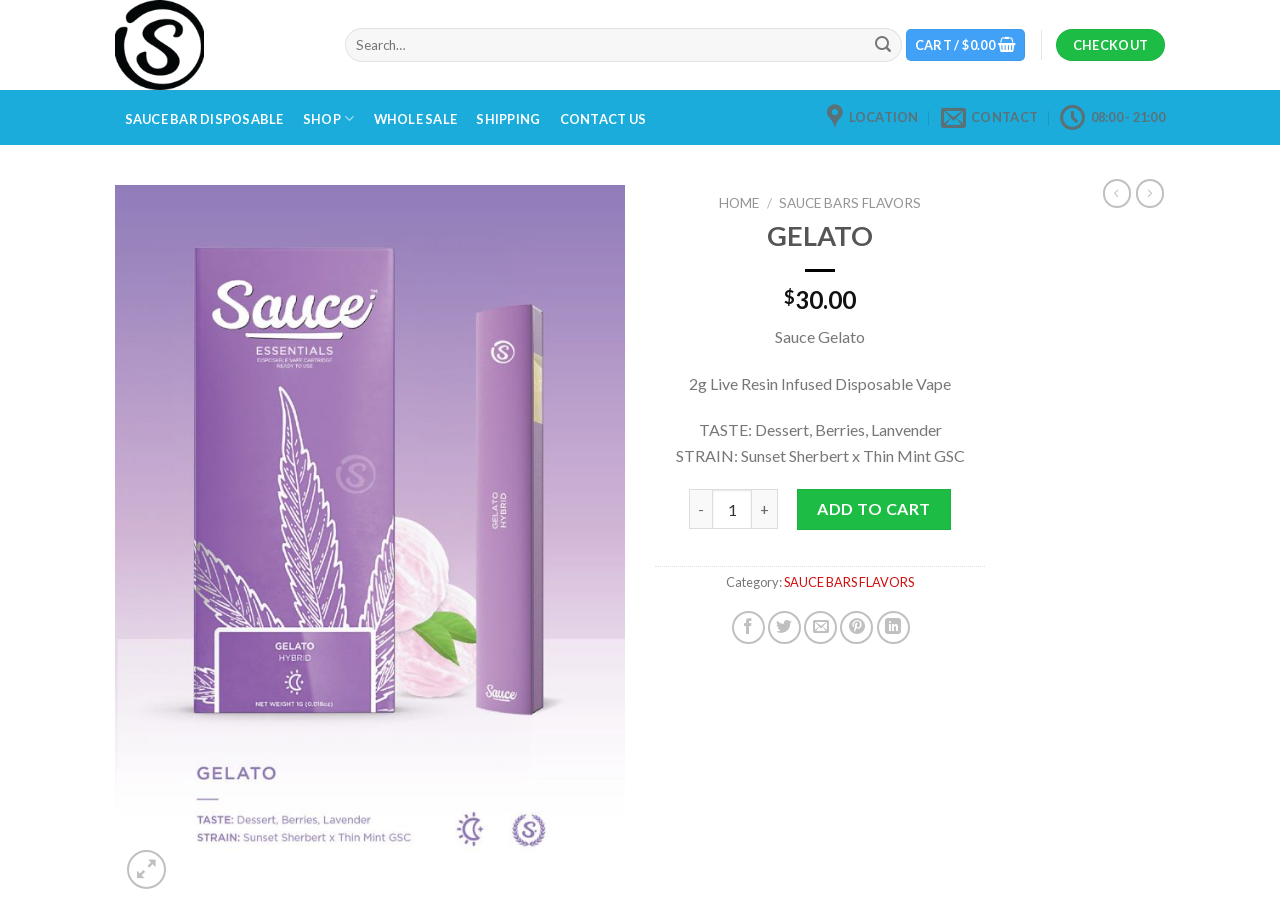Using the element description: "parent_node: Search for: name="s" placeholder="Search…"", determine the bounding box coordinates. The coordinates should be in the format [left, top, right, bottom], with values between 0 and 1.

[0.27, 0.031, 0.704, 0.067]